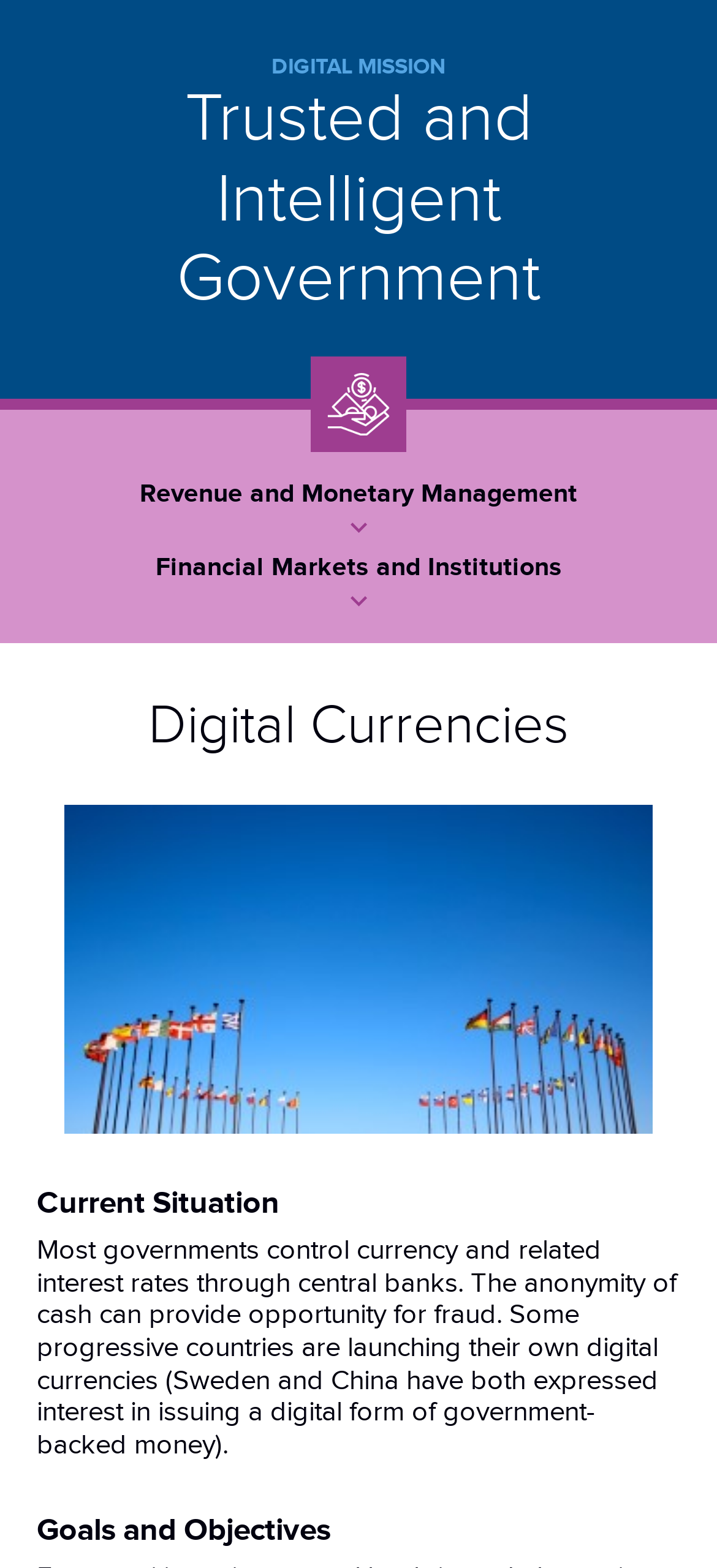Please answer the following question using a single word or phrase: 
Which countries are interested in issuing digital currencies?

Sweden and China